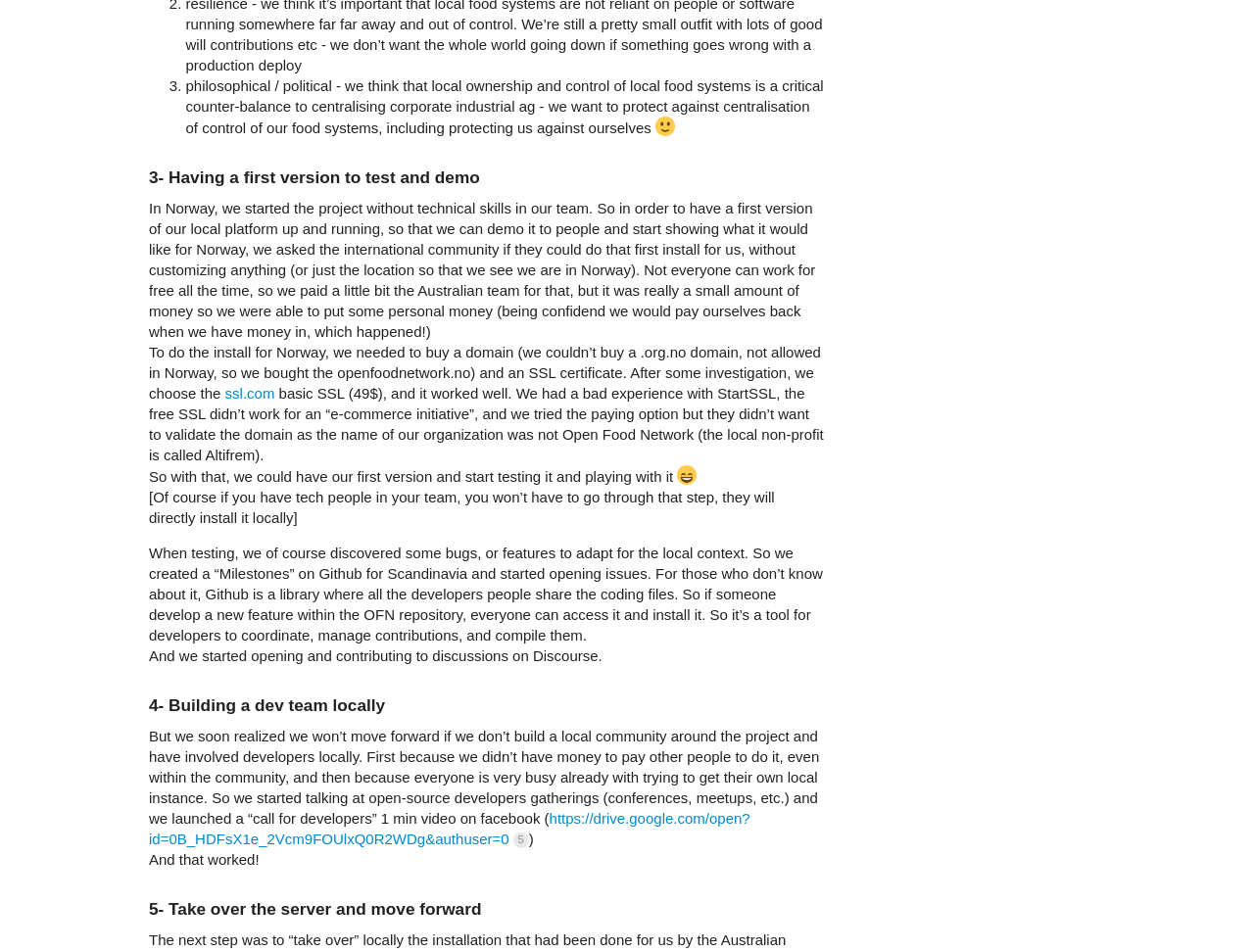What is the purpose of the button 'like this post'?
Answer the question in as much detail as possible.

I found a button 'like this post' on the webpage, which suggests that its purpose is to allow users to like a post.